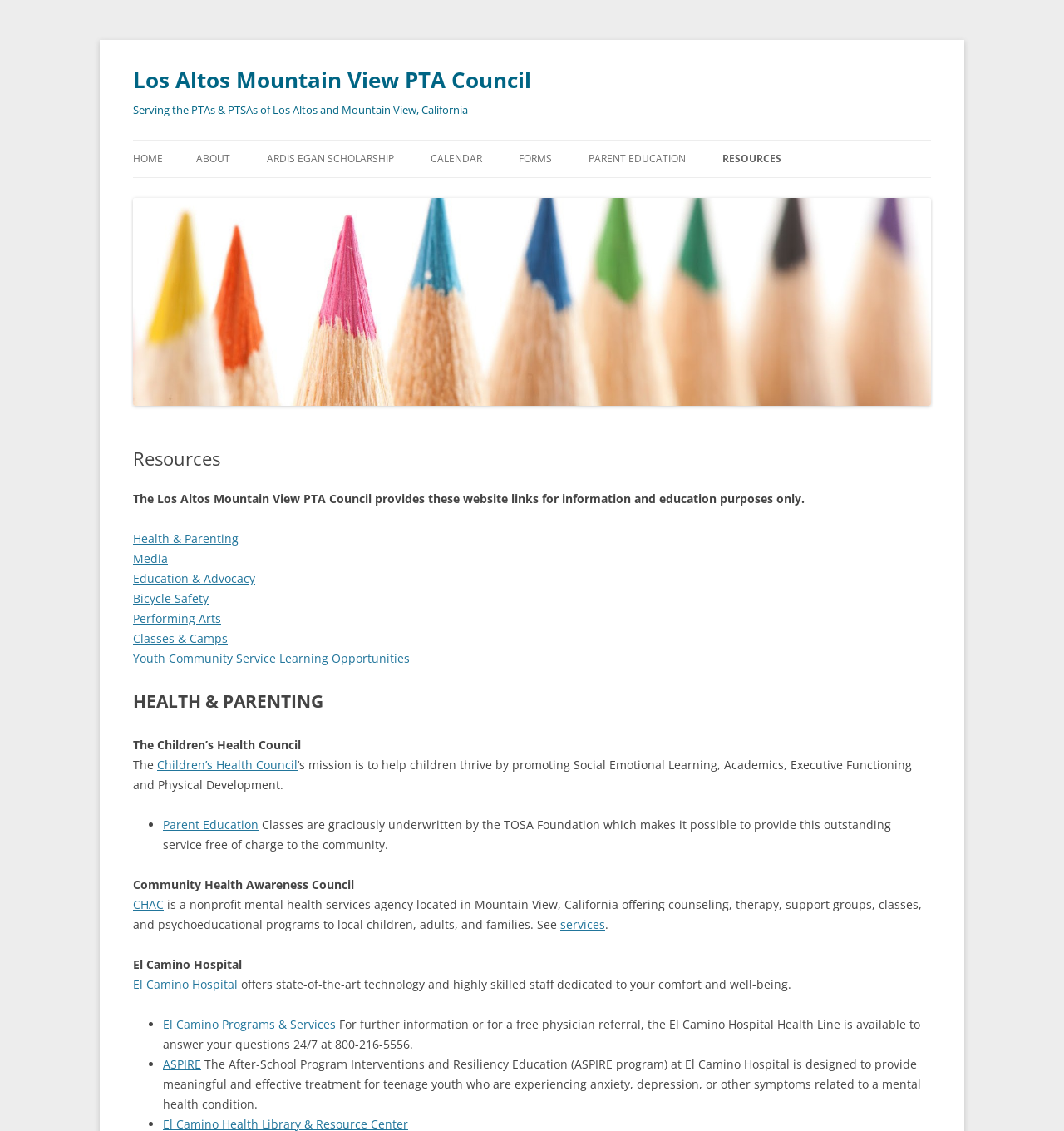Please find the bounding box coordinates of the clickable region needed to complete the following instruction: "Click Children’s Health Council". The bounding box coordinates must consist of four float numbers between 0 and 1, i.e., [left, top, right, bottom].

[0.148, 0.669, 0.28, 0.683]